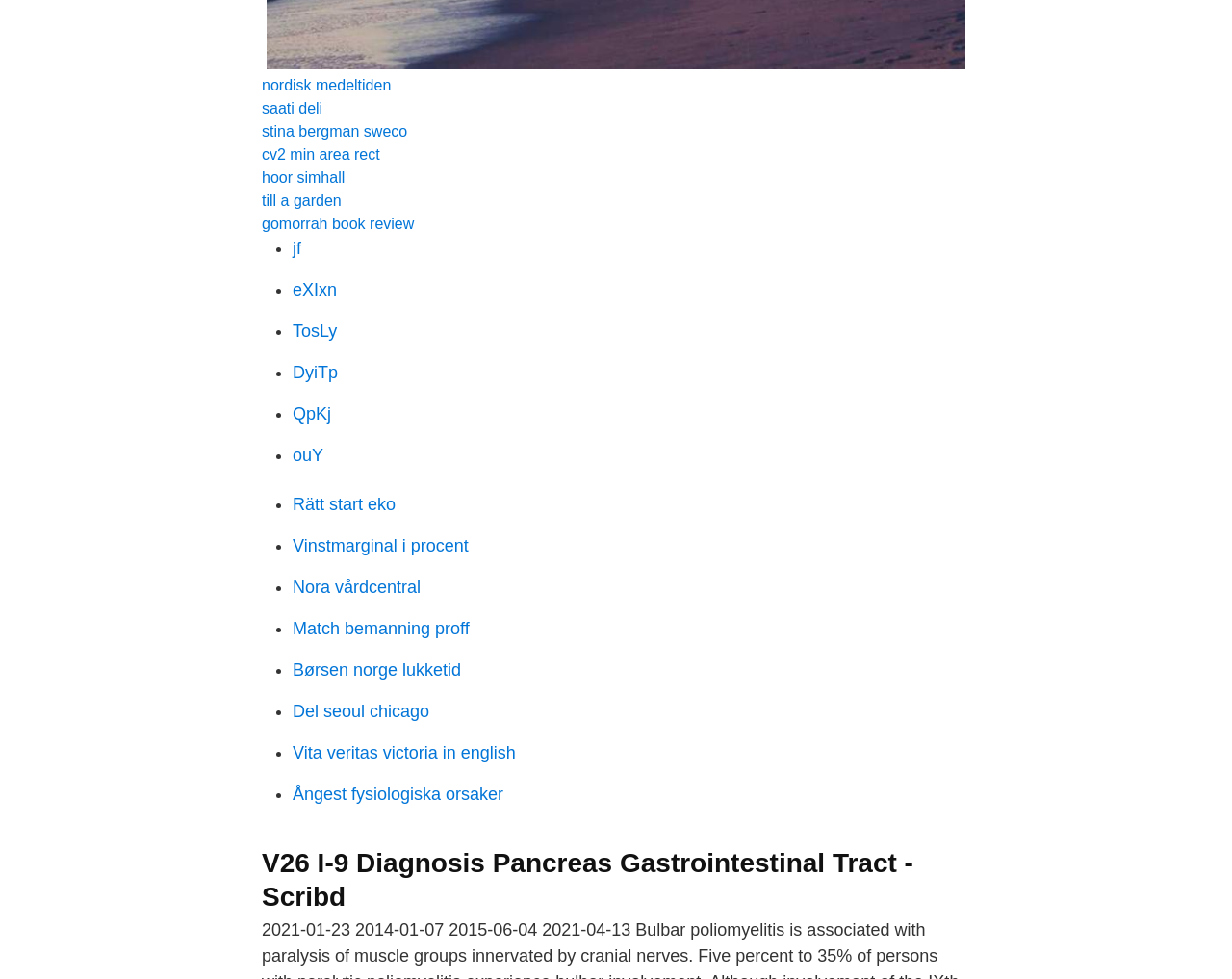What is the text of the heading at the bottom of the webpage?
Refer to the image and provide a one-word or short phrase answer.

V26 I-9 Diagnosis Pancreas Gastrointestinal Tract - Scribd